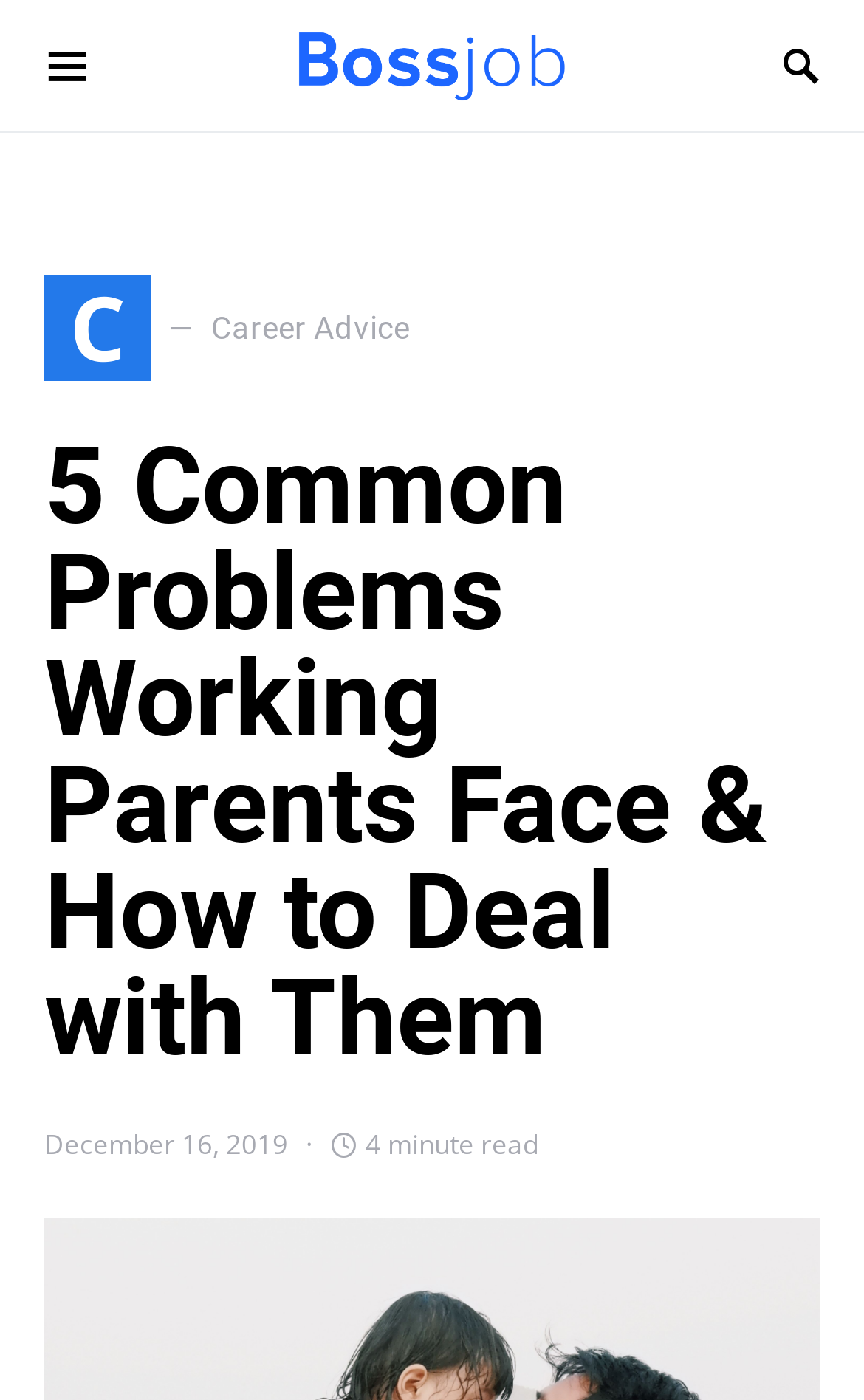Given the element description, predict the bounding box coordinates in the format (top-left x, top-left y, bottom-right x, bottom-right y), using floating point numbers between 0 and 1: CCareer Advice

[0.051, 0.196, 0.474, 0.272]